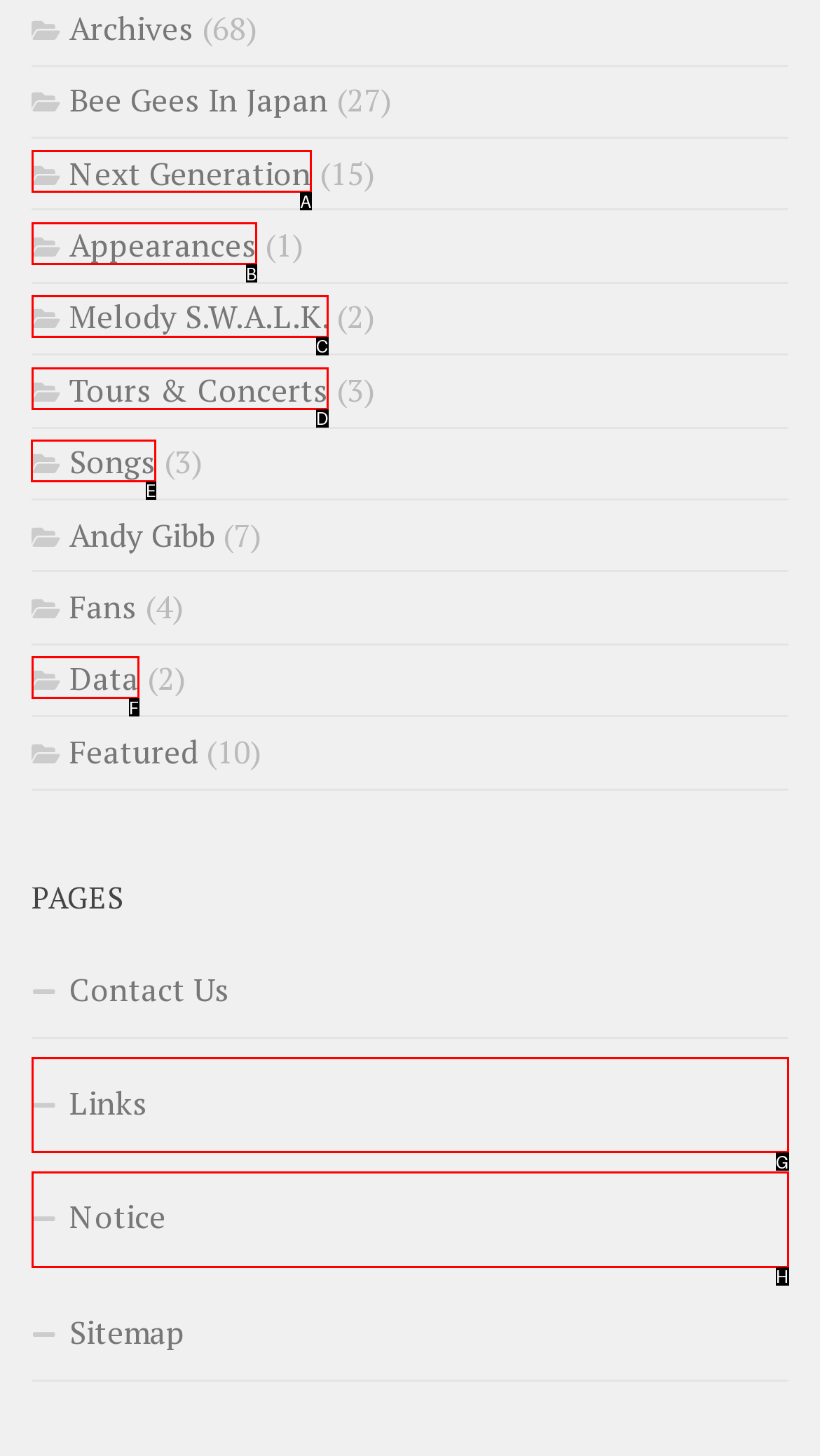Which option should be clicked to execute the following task: Explore Songs? Respond with the letter of the selected option.

E